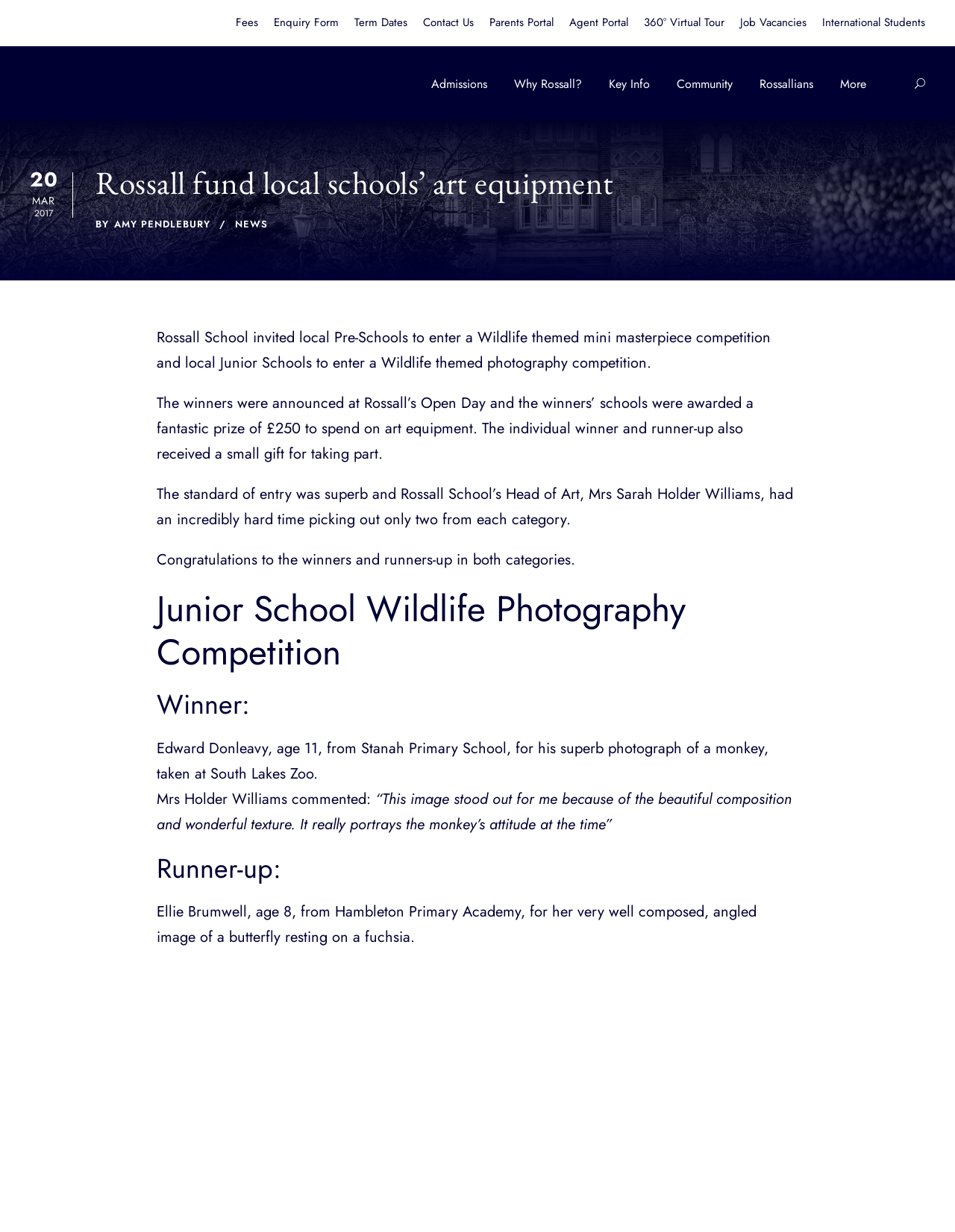Extract the primary heading text from the webpage.

Rossall fund local schools’ art equipment